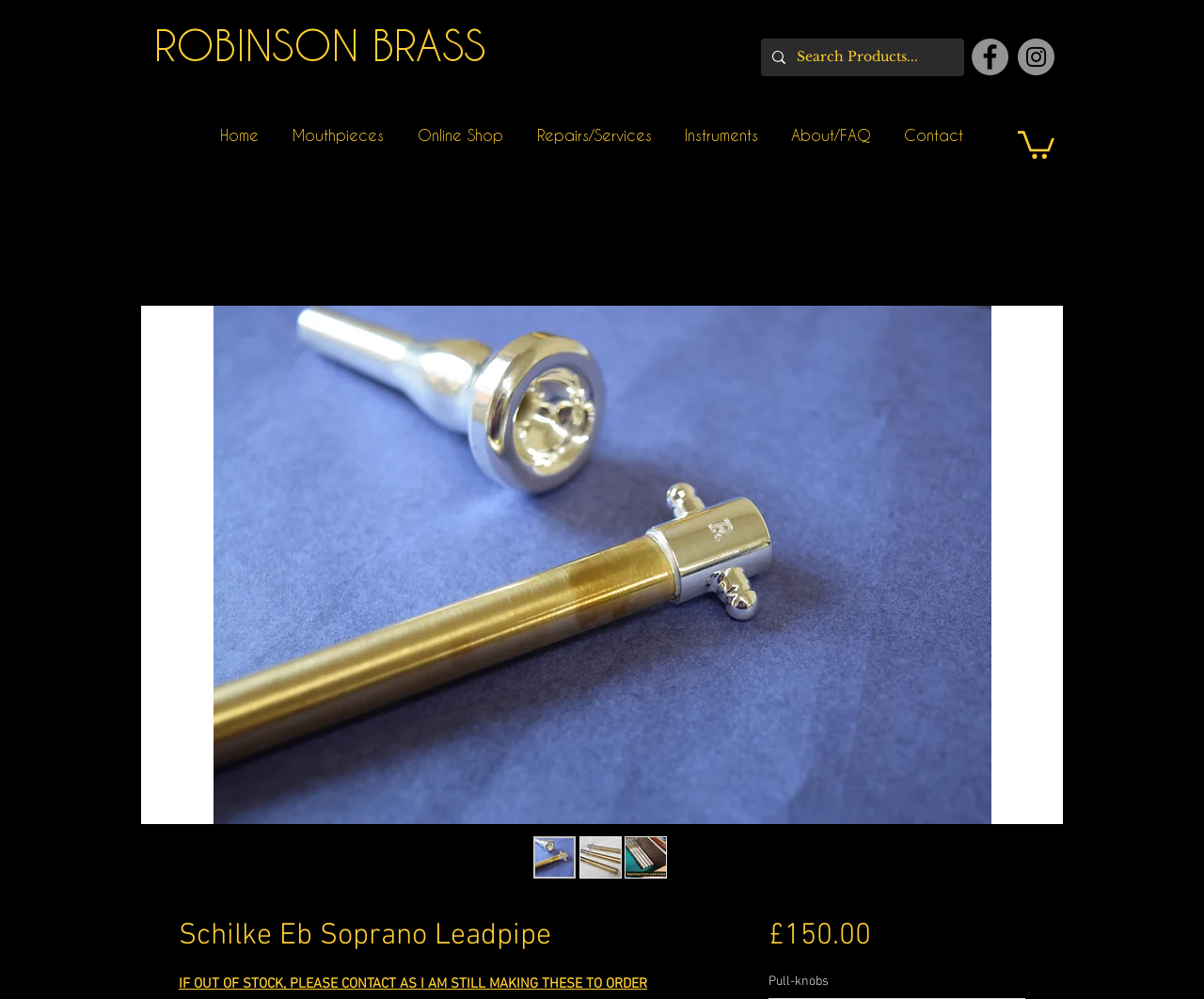Explain in detail what you observe on this webpage.

The webpage appears to be a product page for a Schilke Eb Soprano Leadpipe, with a focus on Robinson Brass. At the top, there is a heading "ROBINSON BRASS" with a link to the same text. Below this, there is a search bar with a magnifying glass icon and a placeholder text "Search Products...". 

To the right of the search bar, there is a social media section with links to Facebook and Instagram, each accompanied by their respective icons. 

The main navigation menu is located below the search bar, with links to "Home", "Mouthpieces", "Online Shop", "Repairs/Services", "Instruments", "About/FAQ", and "Contact". 

The product image of the Schilke Eb Soprano Leadpipe is displayed prominently, taking up most of the page. Below the image, there are three thumbnail images of the same product, each with a button to select. 

The product information is displayed below the thumbnails, with a heading "Schilke Eb Soprano Leadpipe" and the price "£150.00" listed. Additionally, there is a mention of "Pull-knobs" related to the product.